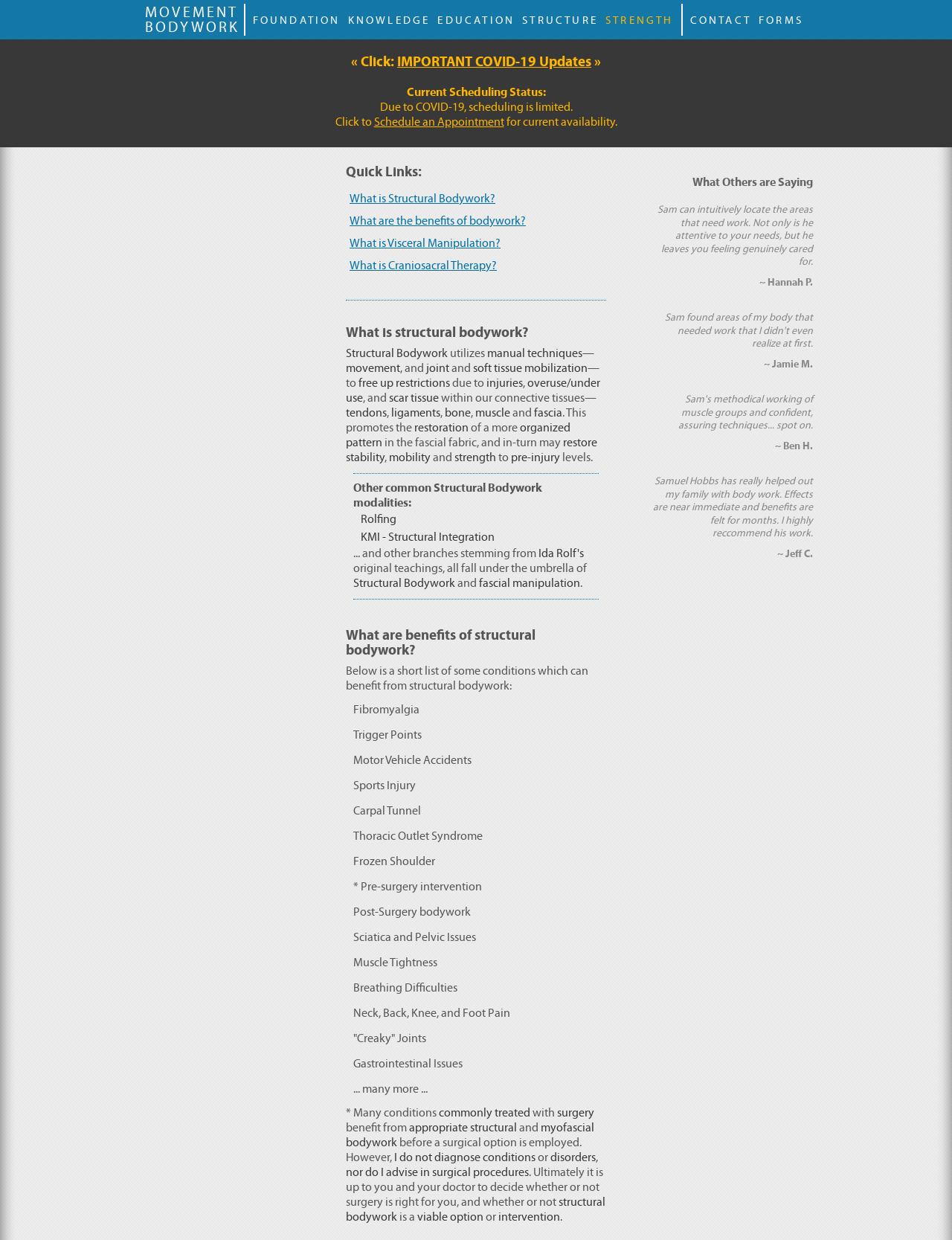Please specify the bounding box coordinates of the clickable section necessary to execute the following command: "Read the 'What is structural bodywork?' section".

[0.363, 0.263, 0.637, 0.275]